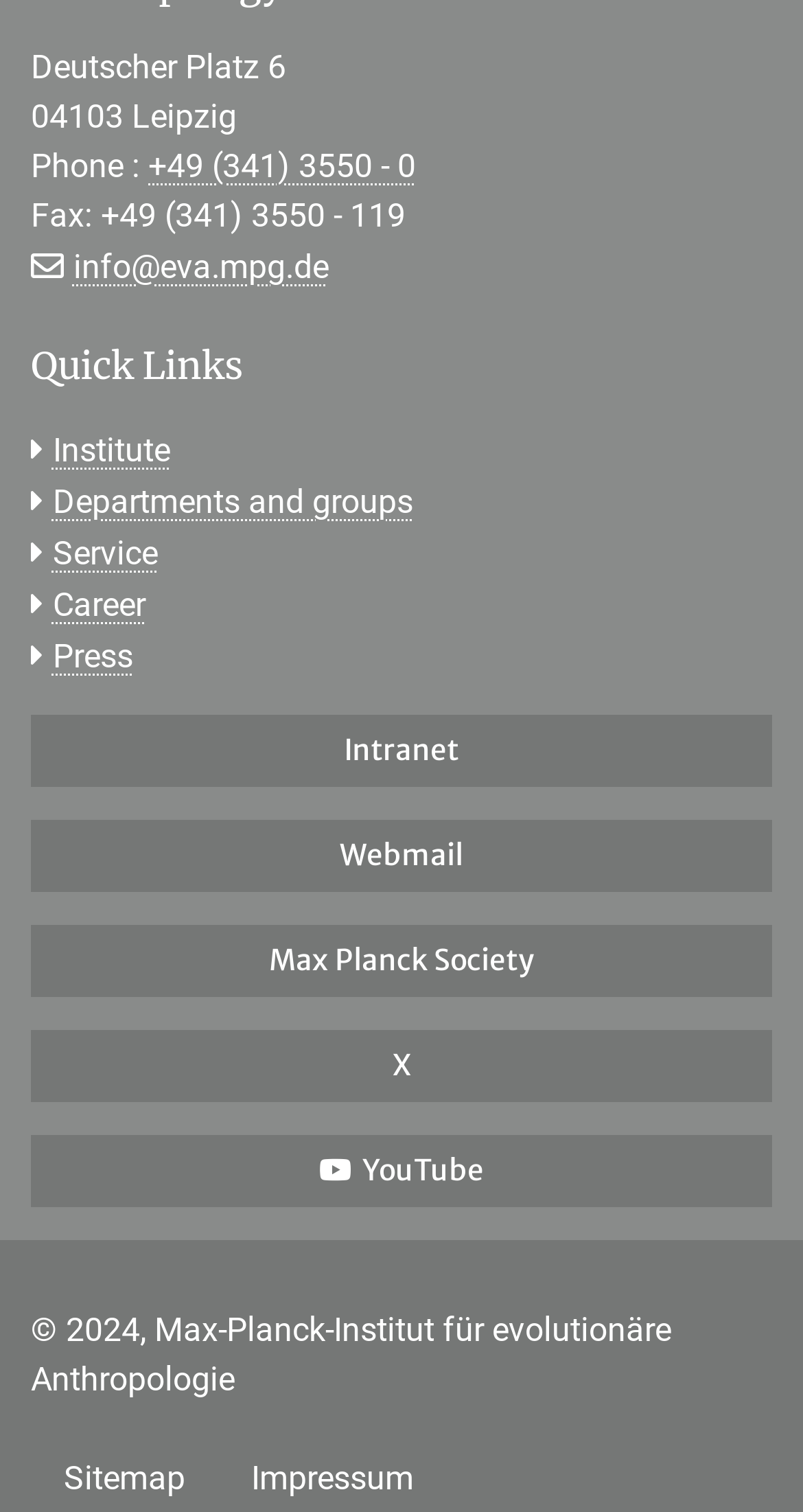What is the phone number of the institute? Based on the screenshot, please respond with a single word or phrase.

+49 (341) 3550 - 0